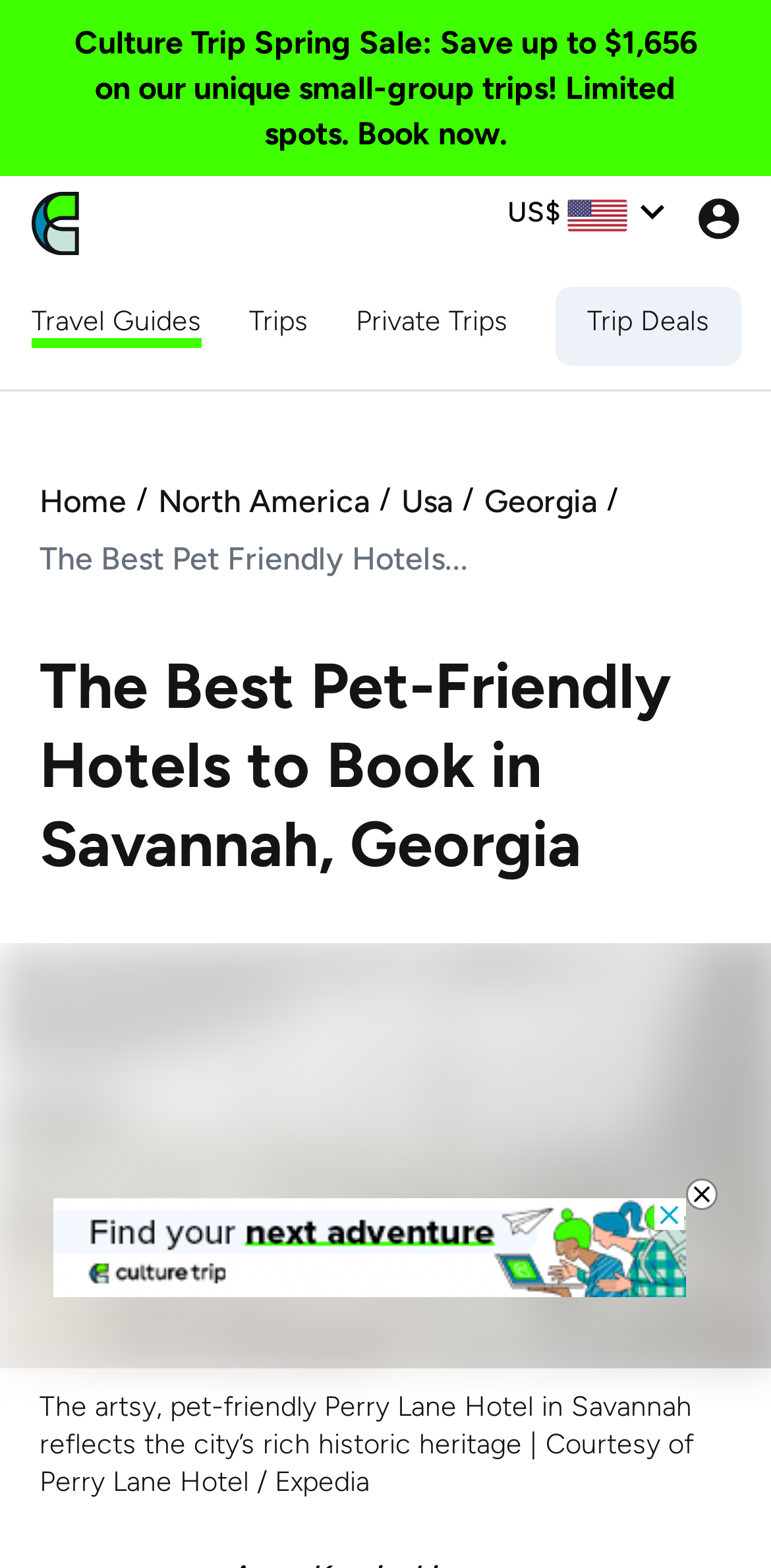Predict the bounding box coordinates of the UI element that matches this description: "Usa". The coordinates should be in the format [left, top, right, bottom] with each value between 0 and 1.

[0.521, 0.305, 0.587, 0.335]